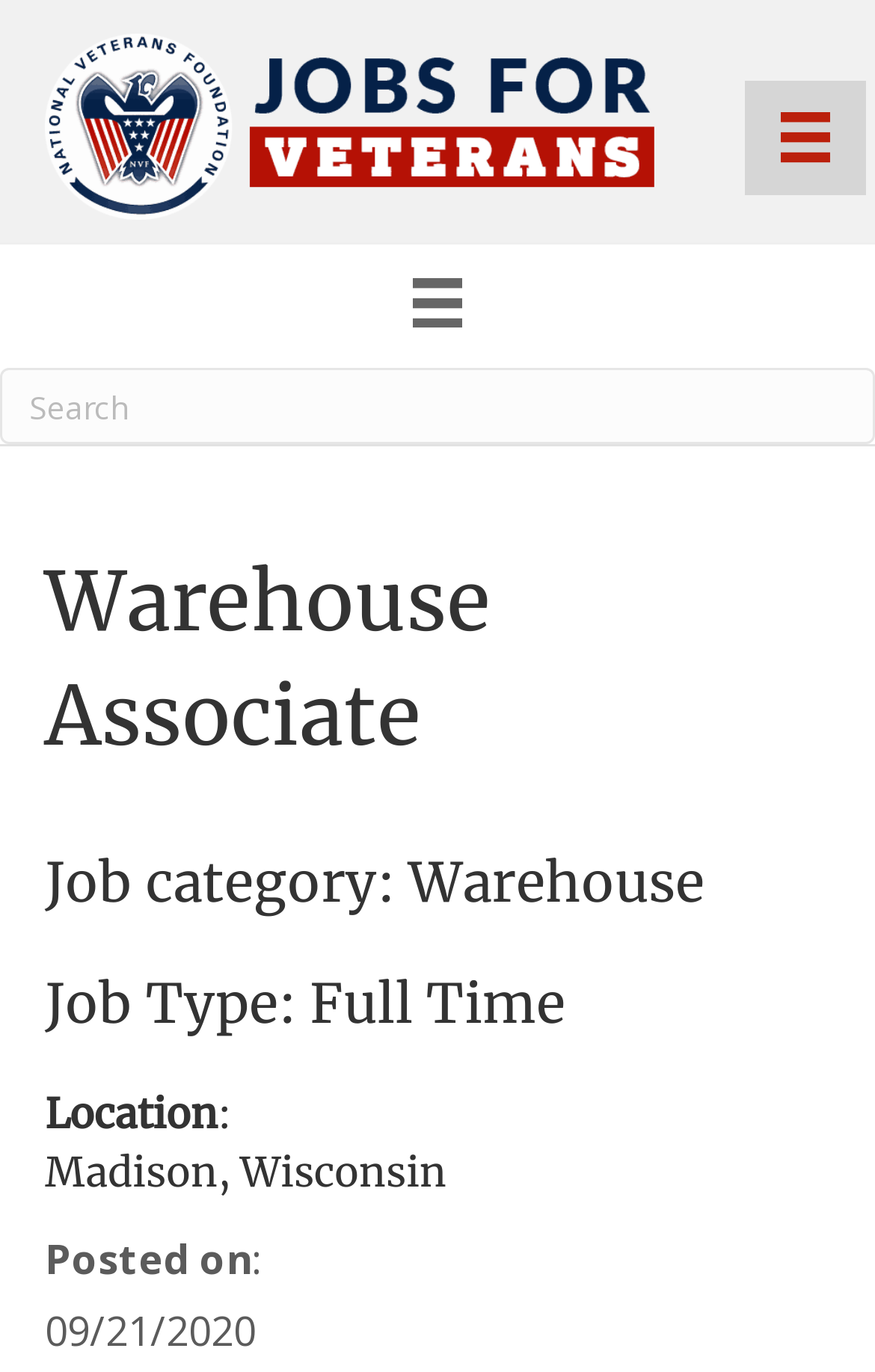Please provide the bounding box coordinates in the format (top-left x, top-left y, bottom-right x, bottom-right y). Remember, all values are floating point numbers between 0 and 1. What is the bounding box coordinate of the region described as: aria-label="Menu"

[0.851, 0.059, 0.991, 0.142]